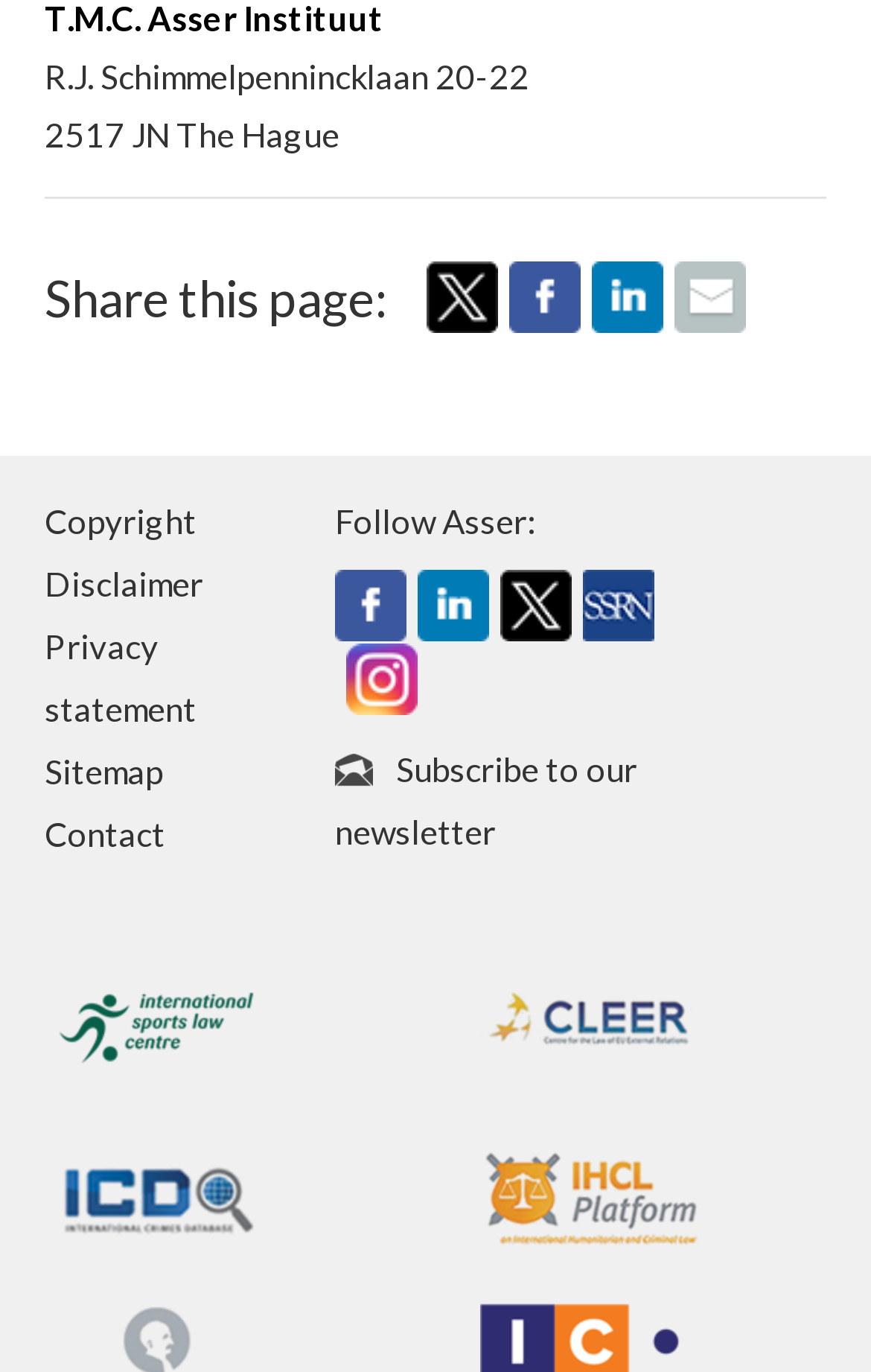What is the text above the social media links?
Based on the image, answer the question in a detailed manner.

I looked at the section above the social media links and found the static text element 'Follow Asser:', which is a heading that introduces the social media links.